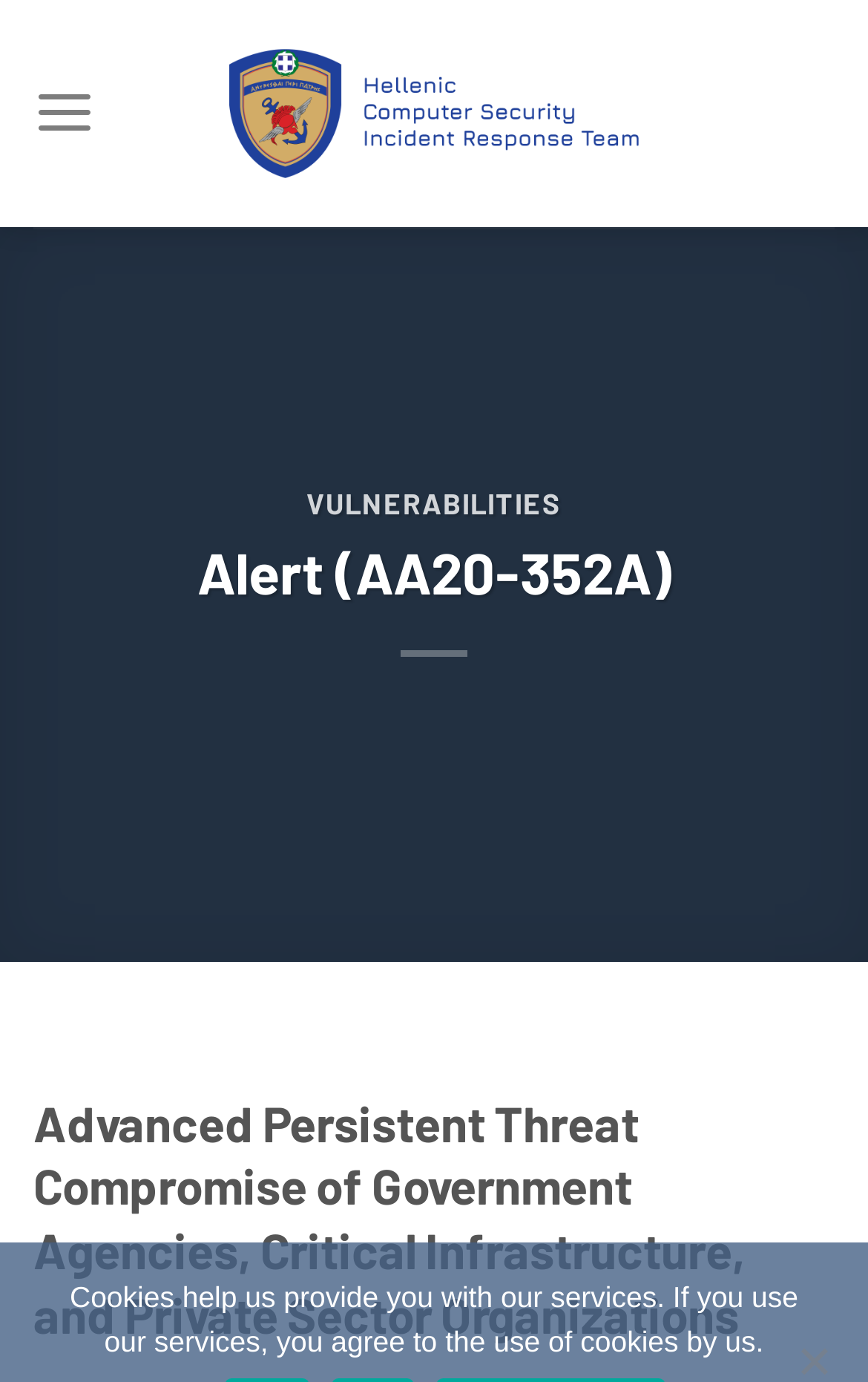Please answer the following query using a single word or phrase: 
What is the purpose of cookies on this website?

To provide services